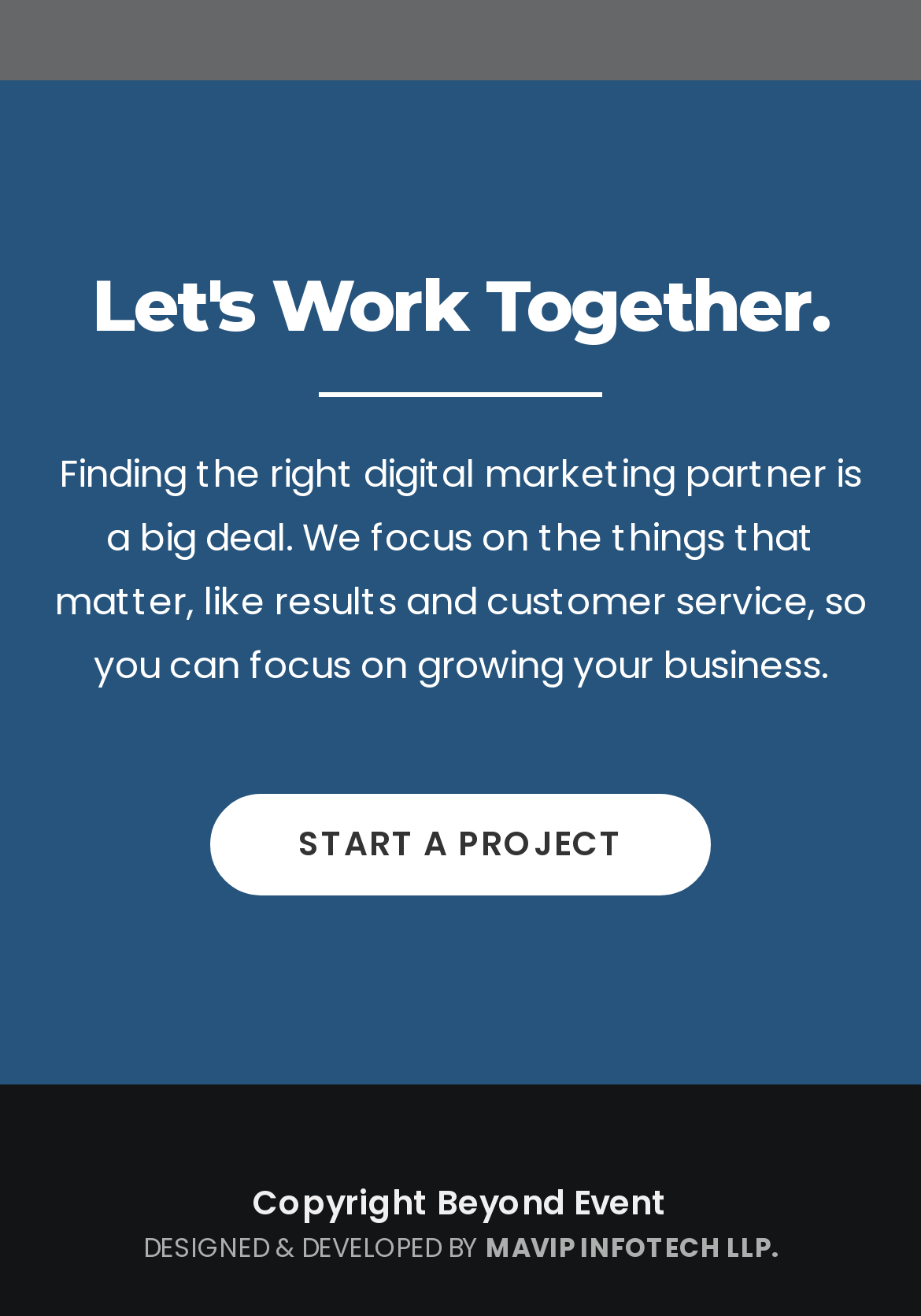Provide the bounding box coordinates of the HTML element this sentence describes: "Coaching". The bounding box coordinates consist of four float numbers between 0 and 1, i.e., [left, top, right, bottom].

None